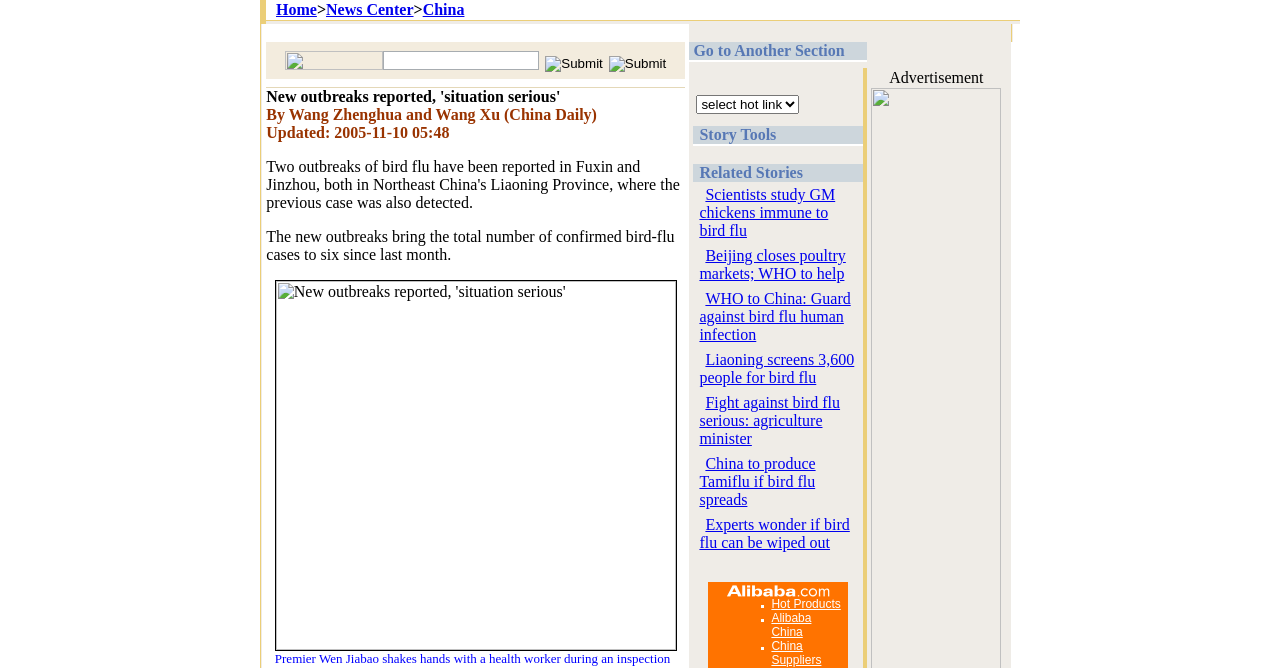Elaborate on the different components and information displayed on the webpage.

This webpage appears to be a news article page, with a focus on reporting new outbreaks and their seriousness. At the top of the page, there is a table with three rows, each containing an image and some text. The first row has an image and a breadcrumb navigation menu with links to "Home", "News Center", and "China". The second and third rows have images and some empty table cells.

Below this table, there is a large table that spans most of the page. The table has multiple rows and columns, with various elements such as images, links, textboxes, and buttons. The table is divided into several sections, with some sections containing images and others containing text and interactive elements.

In the top-left section of the table, there is a submit button with an image, accompanied by a textbox and another submit button. Below this section, there is a table with three rows, each containing an image.

To the right of this section, there is a table with a single row containing a link and some text. Below this table, there is another table with multiple rows, each containing an image and some text. One of the rows has a combobox with a label "select hot link".

Further down the page, there is a table with a single row containing an image and some text. Below this table, there is another table with multiple rows, each containing a gridcell with some text. The gridcells are arranged in a grid pattern, with some cells containing text and others being empty.

At the very bottom of the page, there is a table with a single row containing an image and some text. The image has a caption "New outbreaks reported, situation serious".